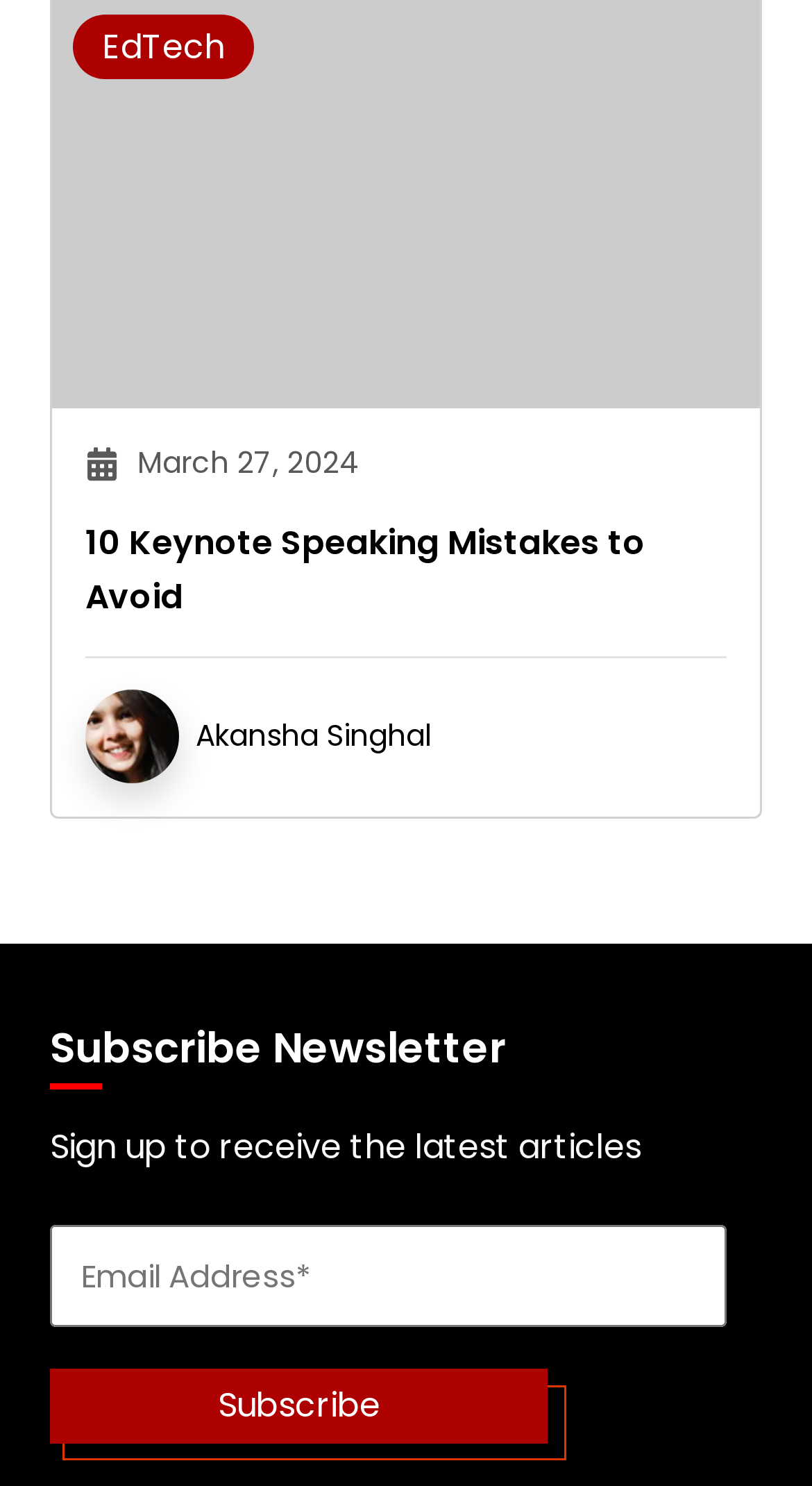Highlight the bounding box coordinates of the element you need to click to perform the following instruction: "enter email address to subscribe."

[0.062, 0.825, 0.895, 0.894]